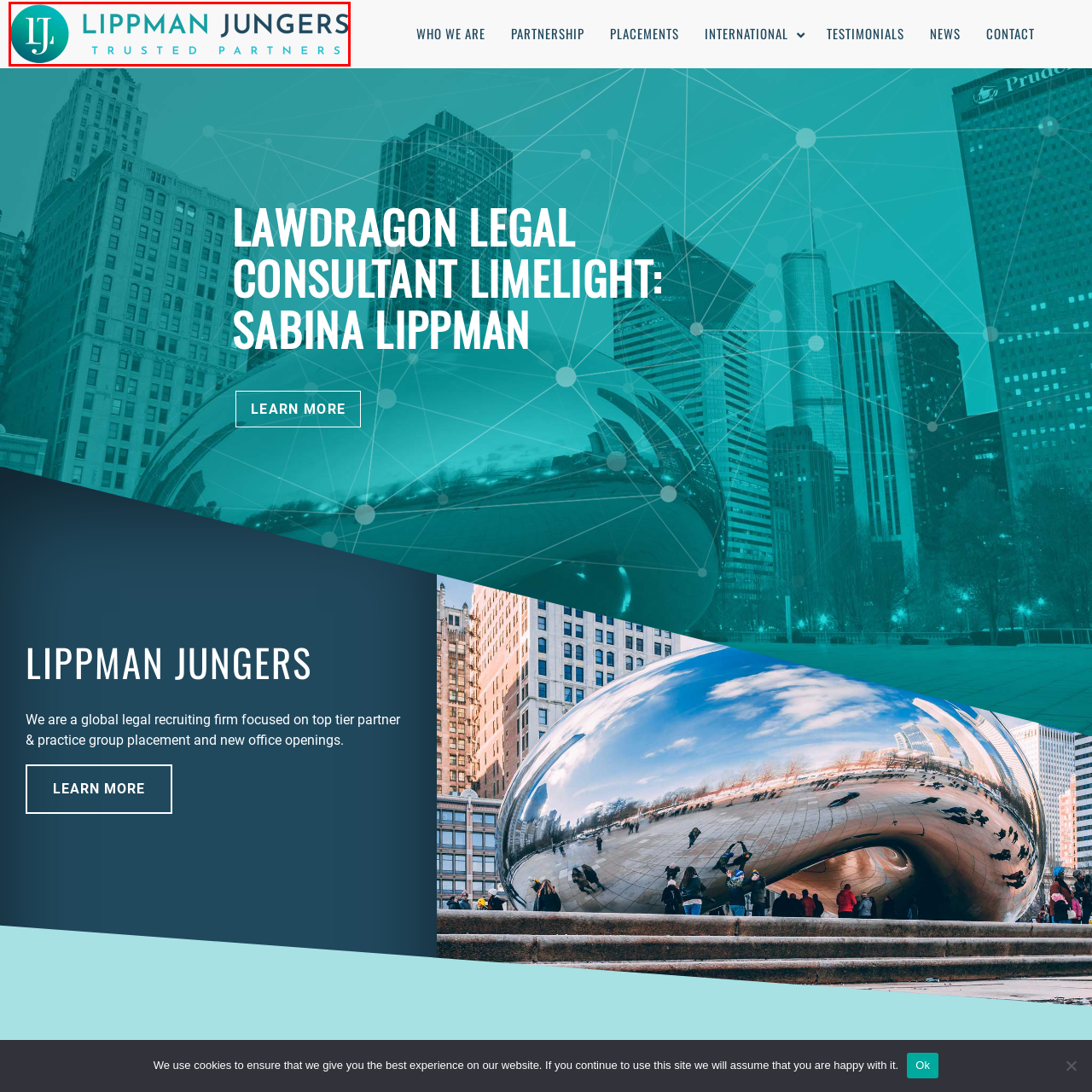Describe meticulously the scene encapsulated by the red boundary in the image.

The image displays the logo of Lippman Jungers, a global legal recruiting firm. The design prominently features the initials "LJ" stylized within a circular emblem, blending shades of teal and deep blue. Below the emblem, the firm’s name, "LIPPman JUNGERS," is presented in a modern, bold typeface, with "TRUSTED PARTNERS" elegantly placed beneath it in a lighter font. This logo encapsulates the firm’s commitment to professionalism and trustworthiness in legal placements, reflecting their focus on top-tier partner and practice group placements, and new office openings.